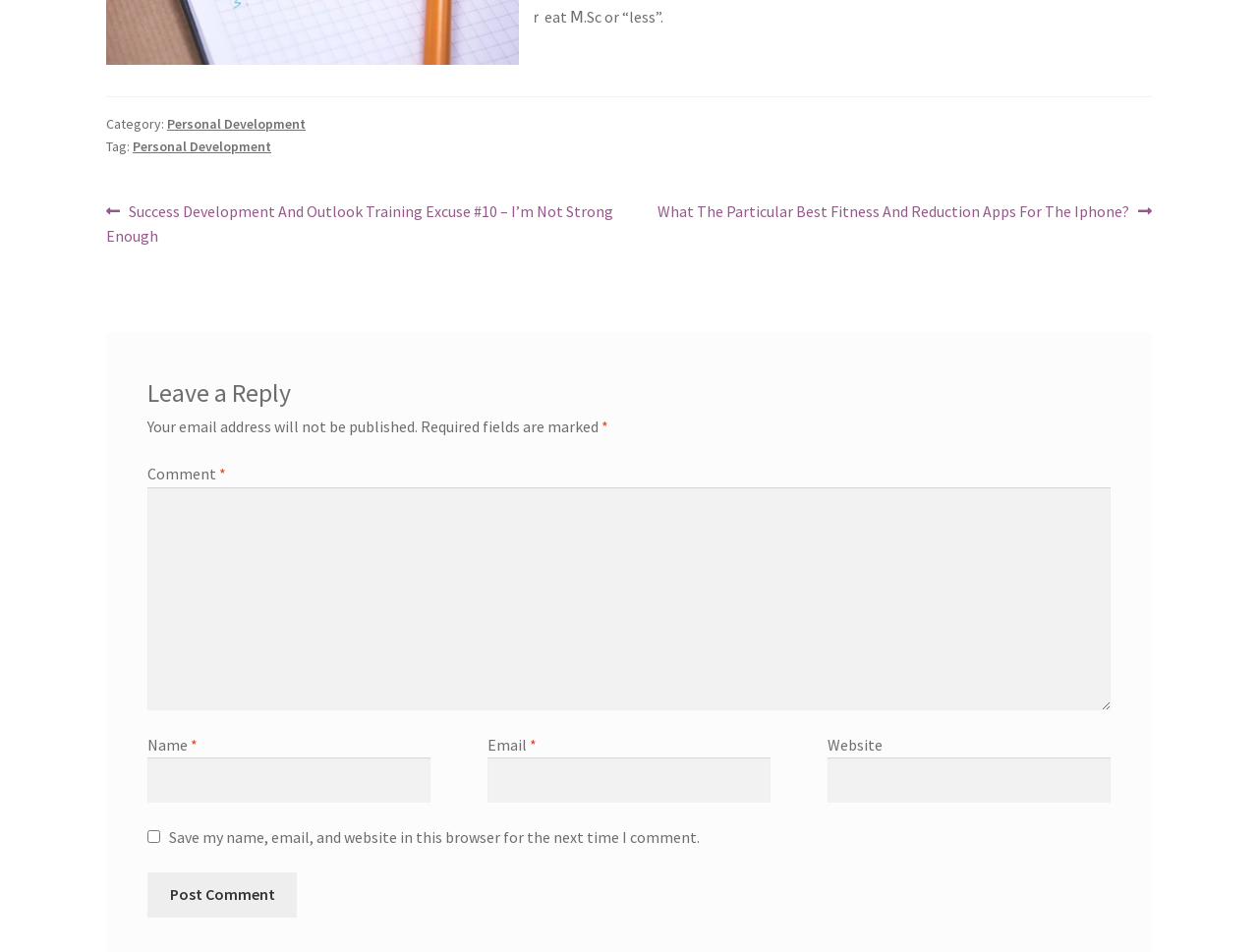Please reply to the following question with a single word or a short phrase:
How many fields are required to leave a comment?

3